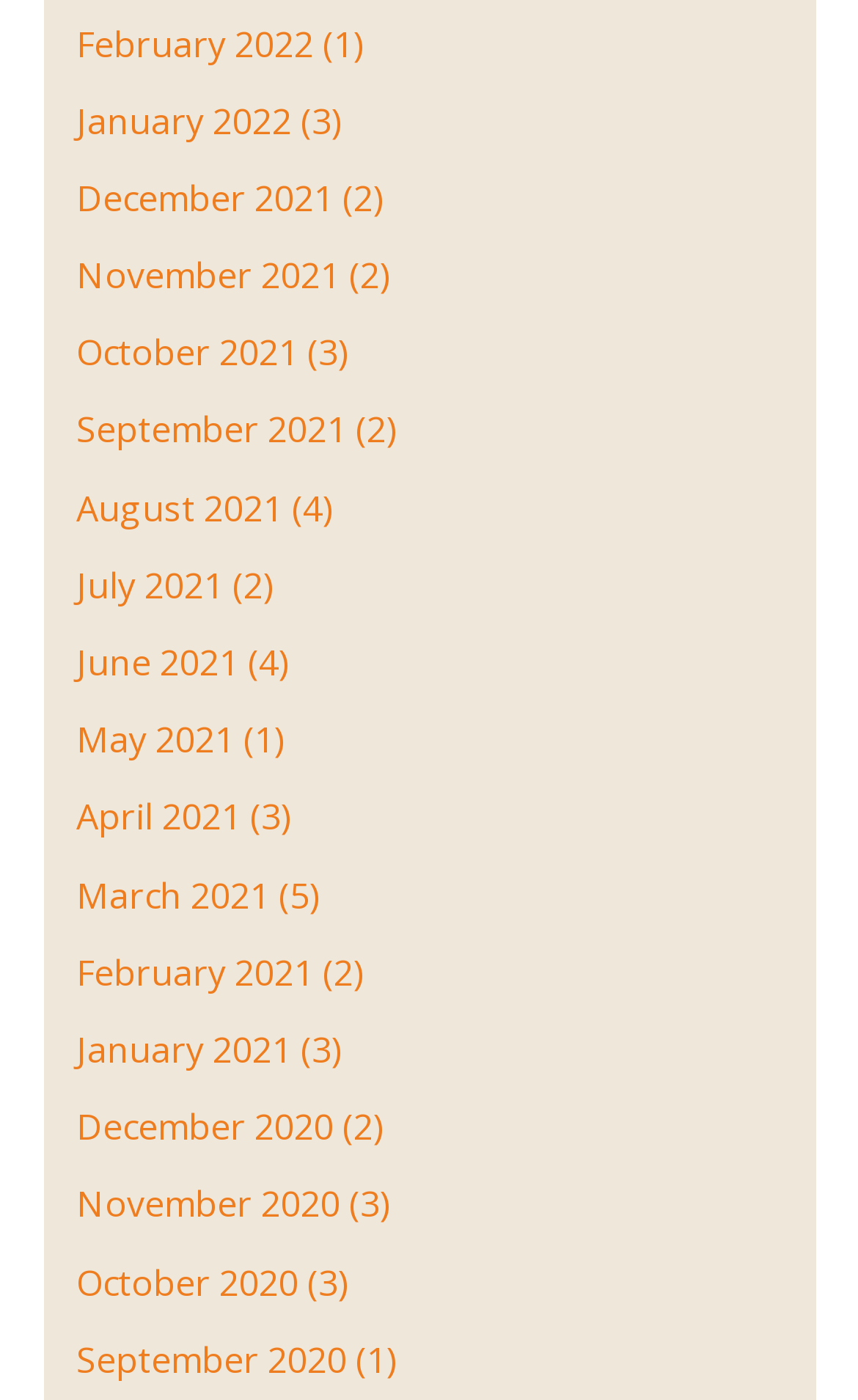Locate the bounding box coordinates of the element that needs to be clicked to carry out the instruction: "View February 2022". The coordinates should be given as four float numbers ranging from 0 to 1, i.e., [left, top, right, bottom].

[0.088, 0.013, 0.365, 0.048]